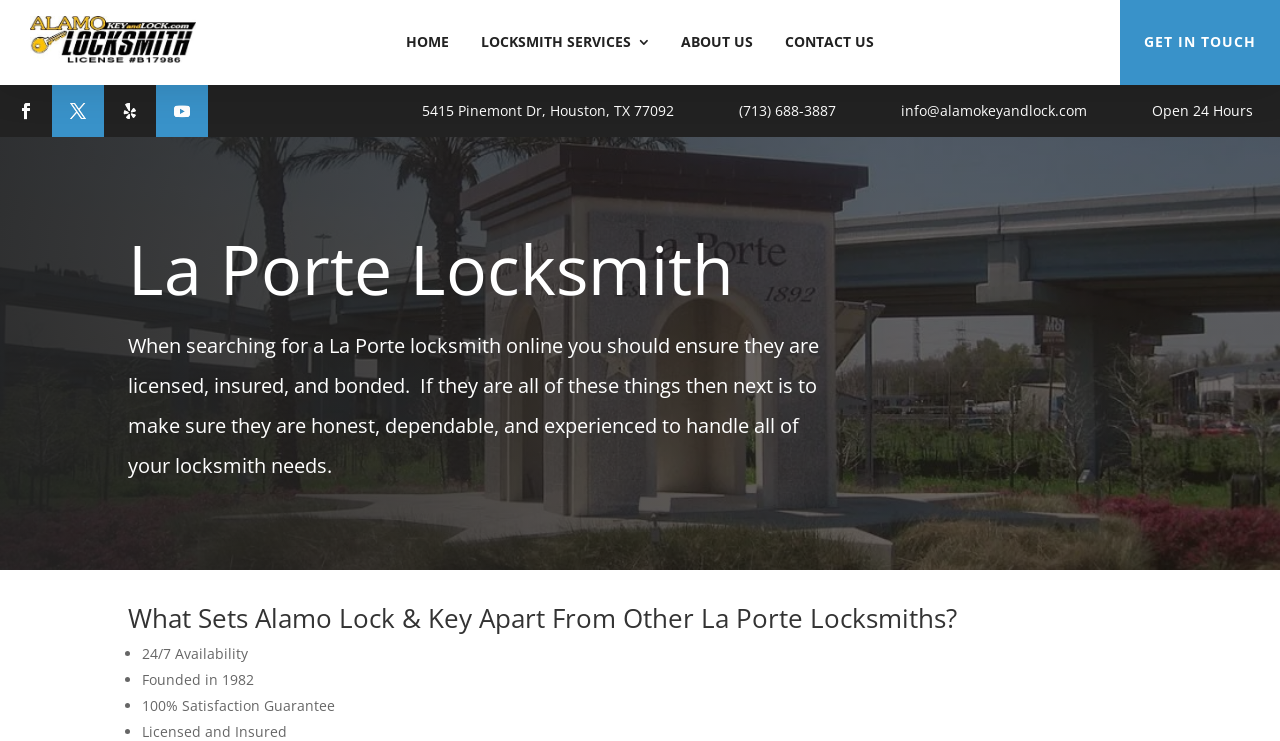Provide a single word or phrase to answer the given question: 
What is the phone number of the locksmith?

(713) 688-3887